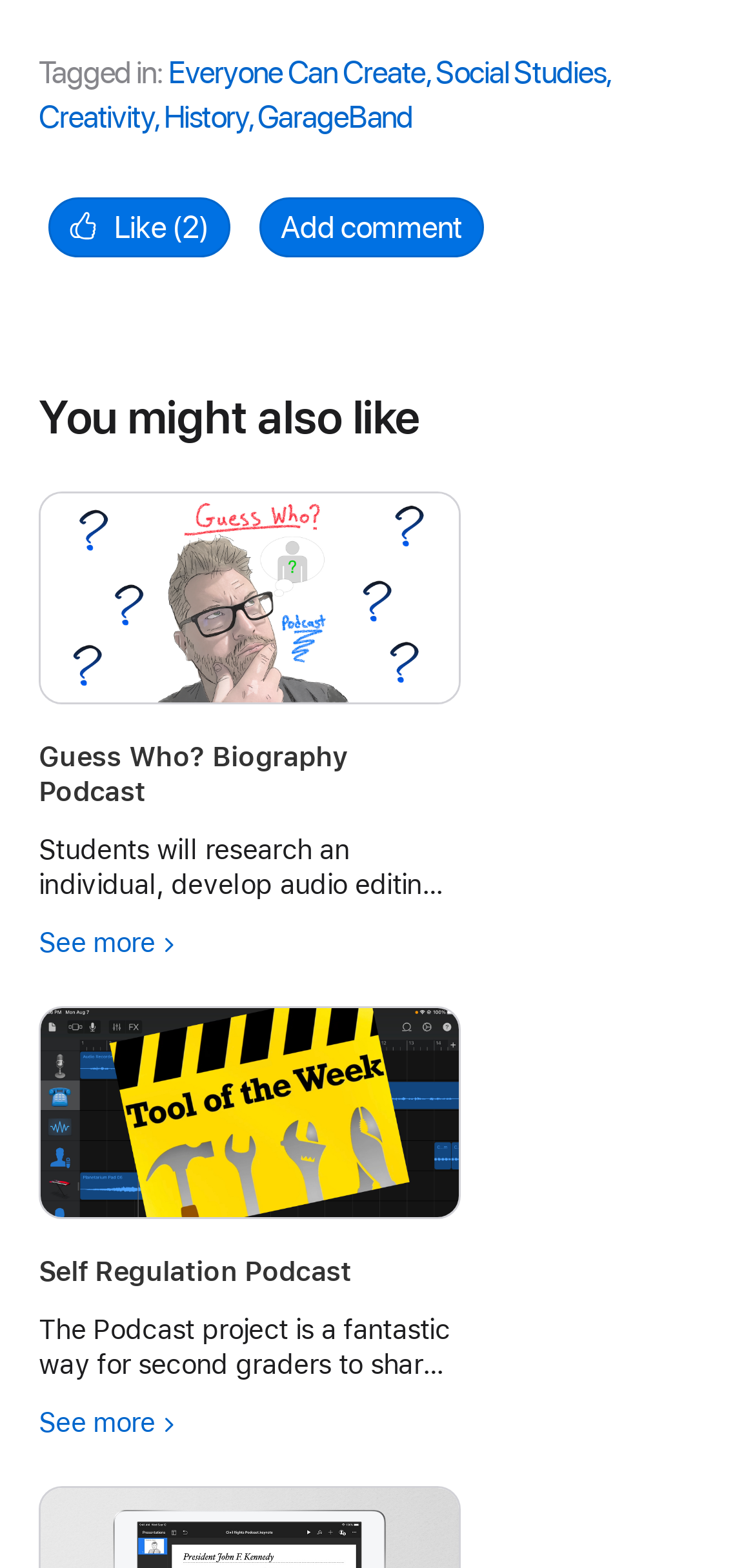Determine the bounding box coordinates for the region that must be clicked to execute the following instruction: "Read more about Guess Who? Biography Podcast".

[0.051, 0.59, 0.605, 0.613]